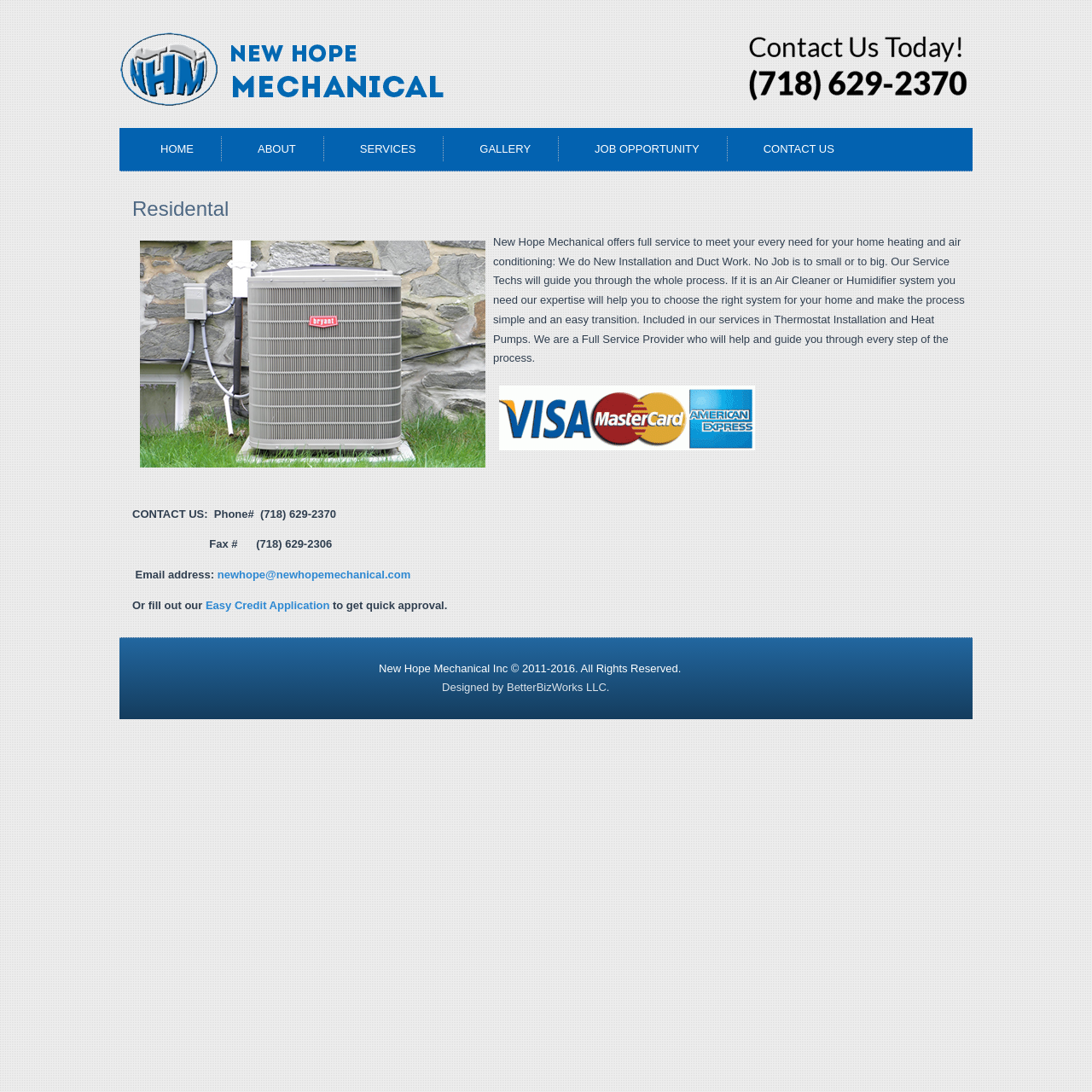What is the company name?
Please respond to the question thoroughly and include all relevant details.

The company name is mentioned in the article section of the webpage, specifically in the sentence 'New Hope Mechanical offers full service to meet your every need for your home heating and air conditioning...'.